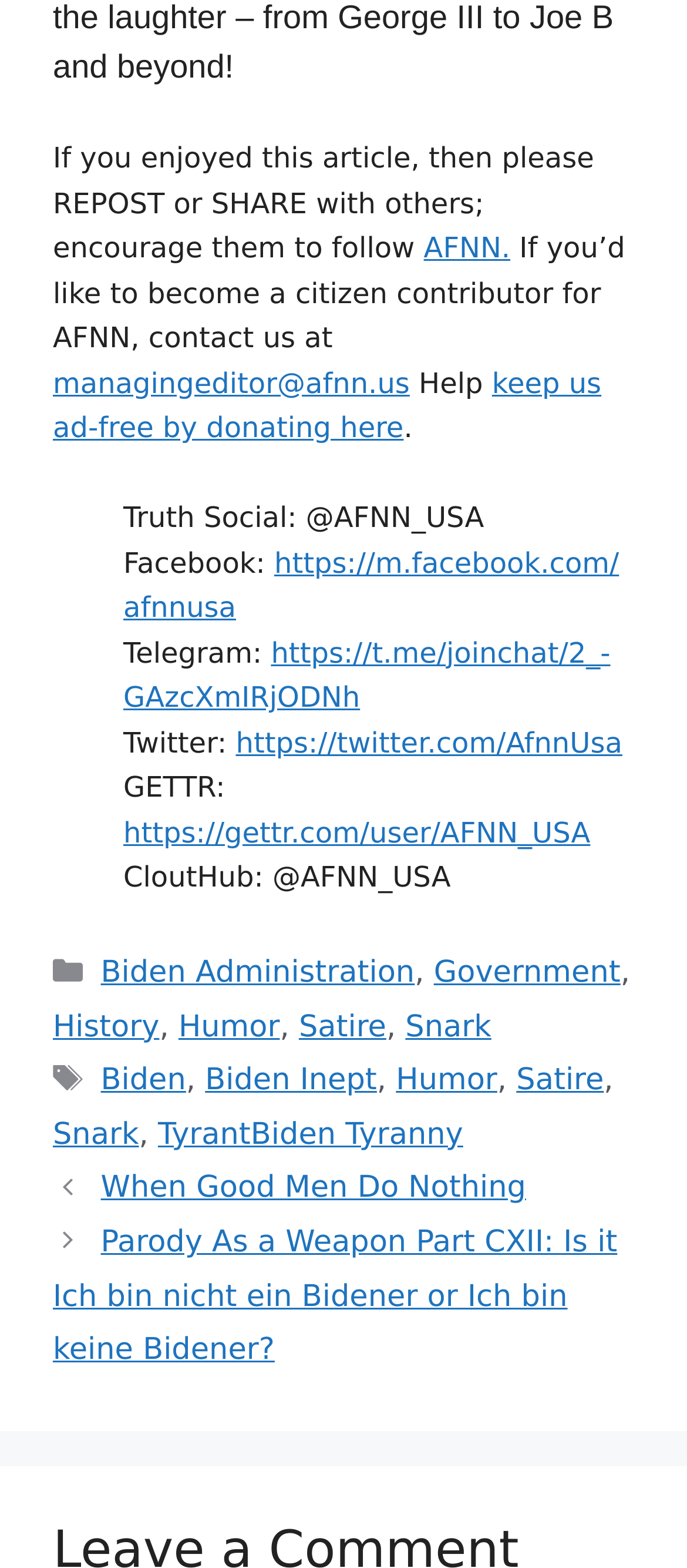Use a single word or phrase to answer this question: 
How many social media platforms are listed?

6